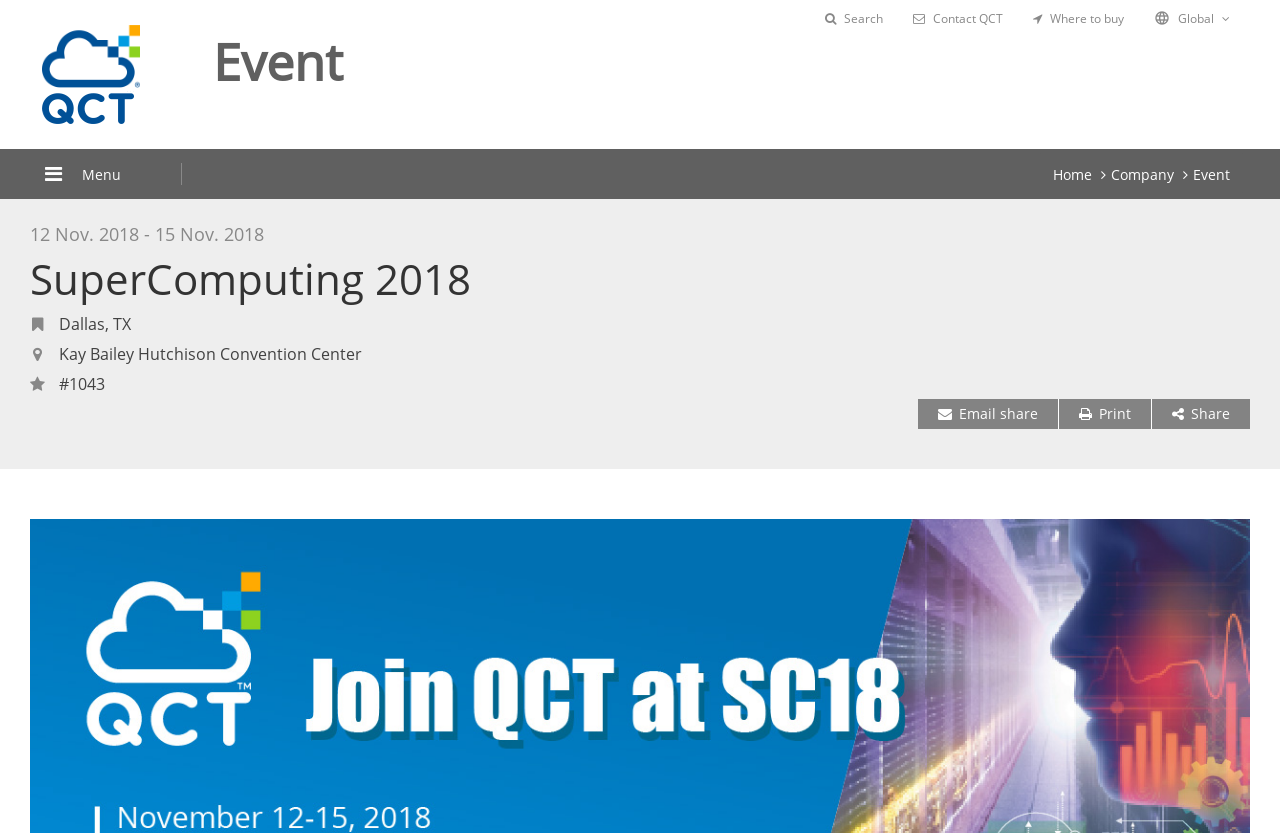Bounding box coordinates must be specified in the format (top-left x, top-left y, bottom-right x, bottom-right y). All values should be floating point numbers between 0 and 1. What are the bounding box coordinates of the UI element described as: Search

[0.645, 0.012, 0.69, 0.032]